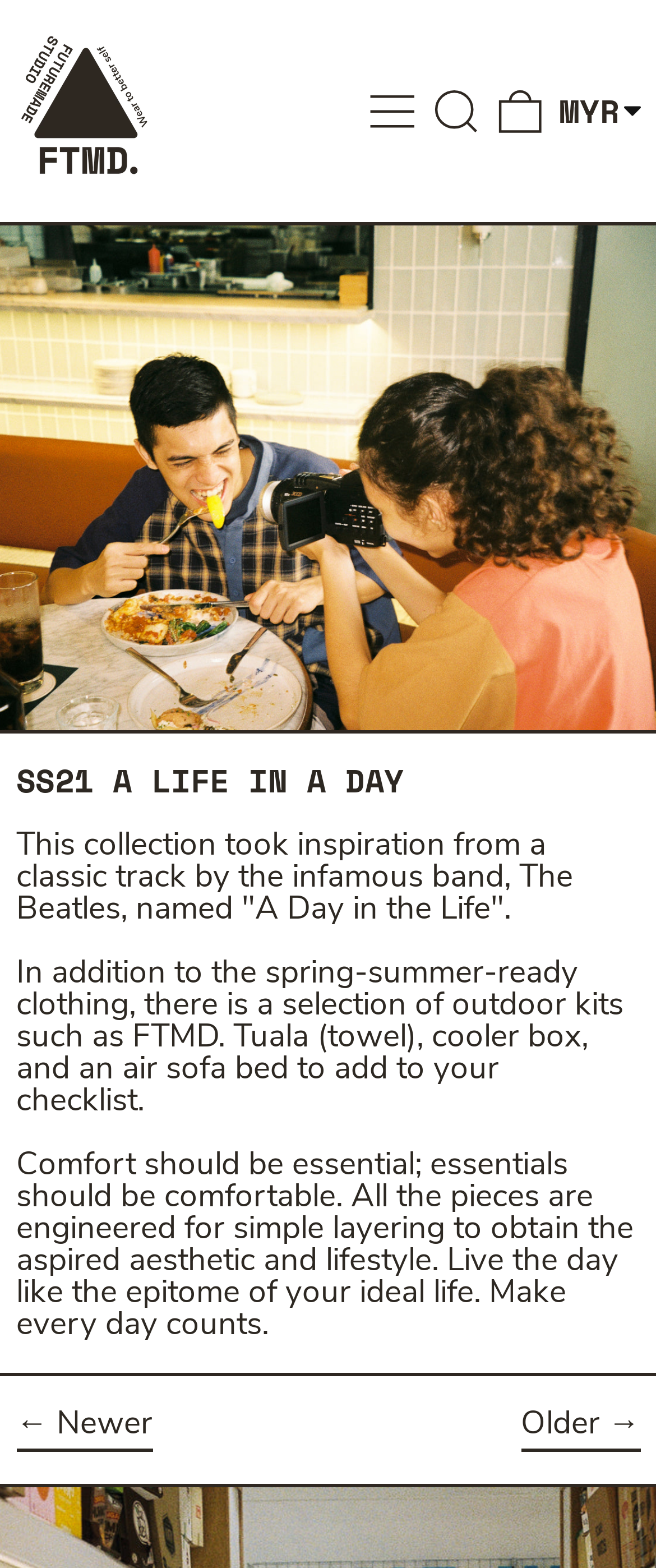Identify and generate the primary title of the webpage.

SS21 A LIFE IN A DAY